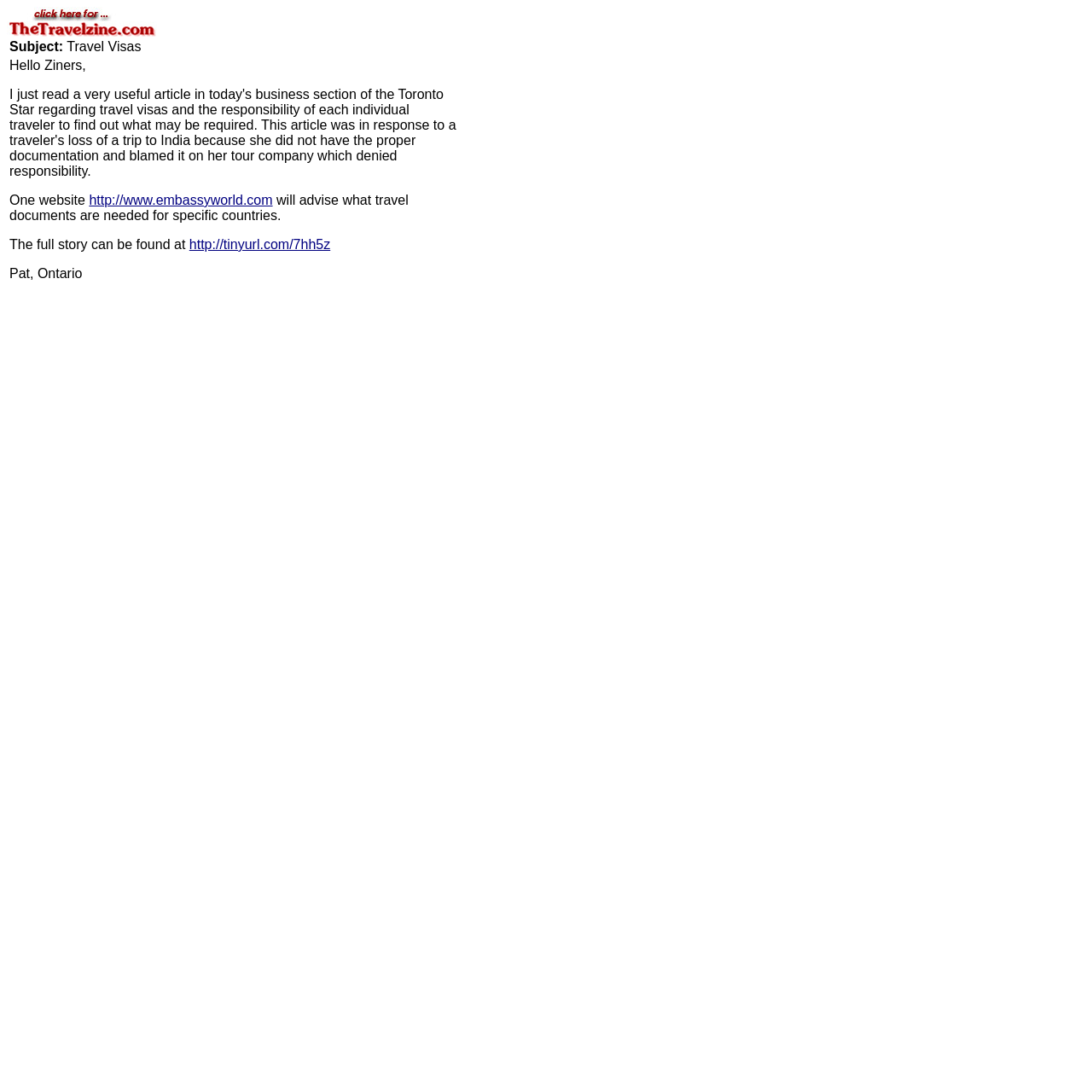What is the topic of the article?
Refer to the image and respond with a one-word or short-phrase answer.

Travel Visas